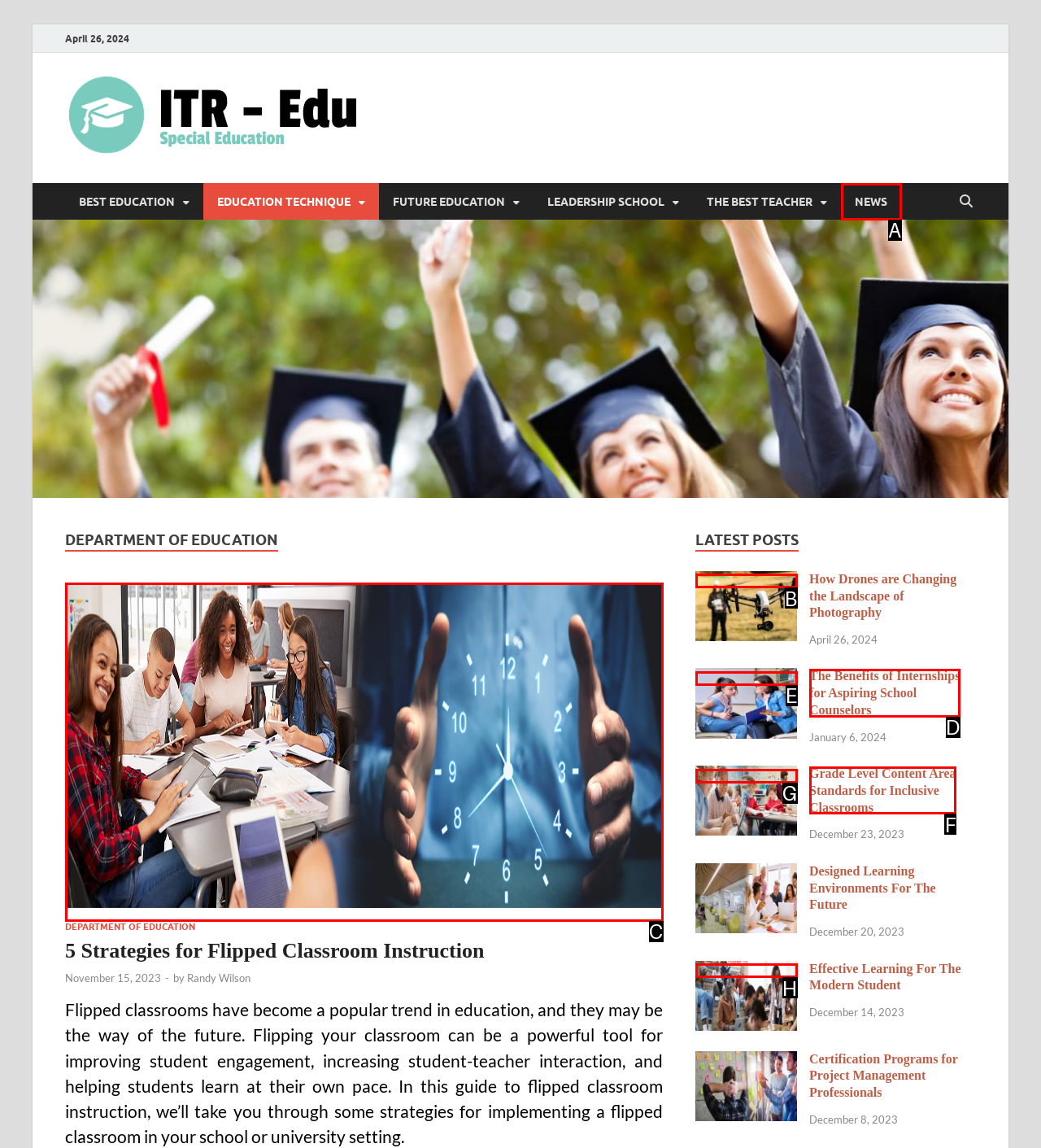Find the UI element described as: News
Reply with the letter of the appropriate option.

A